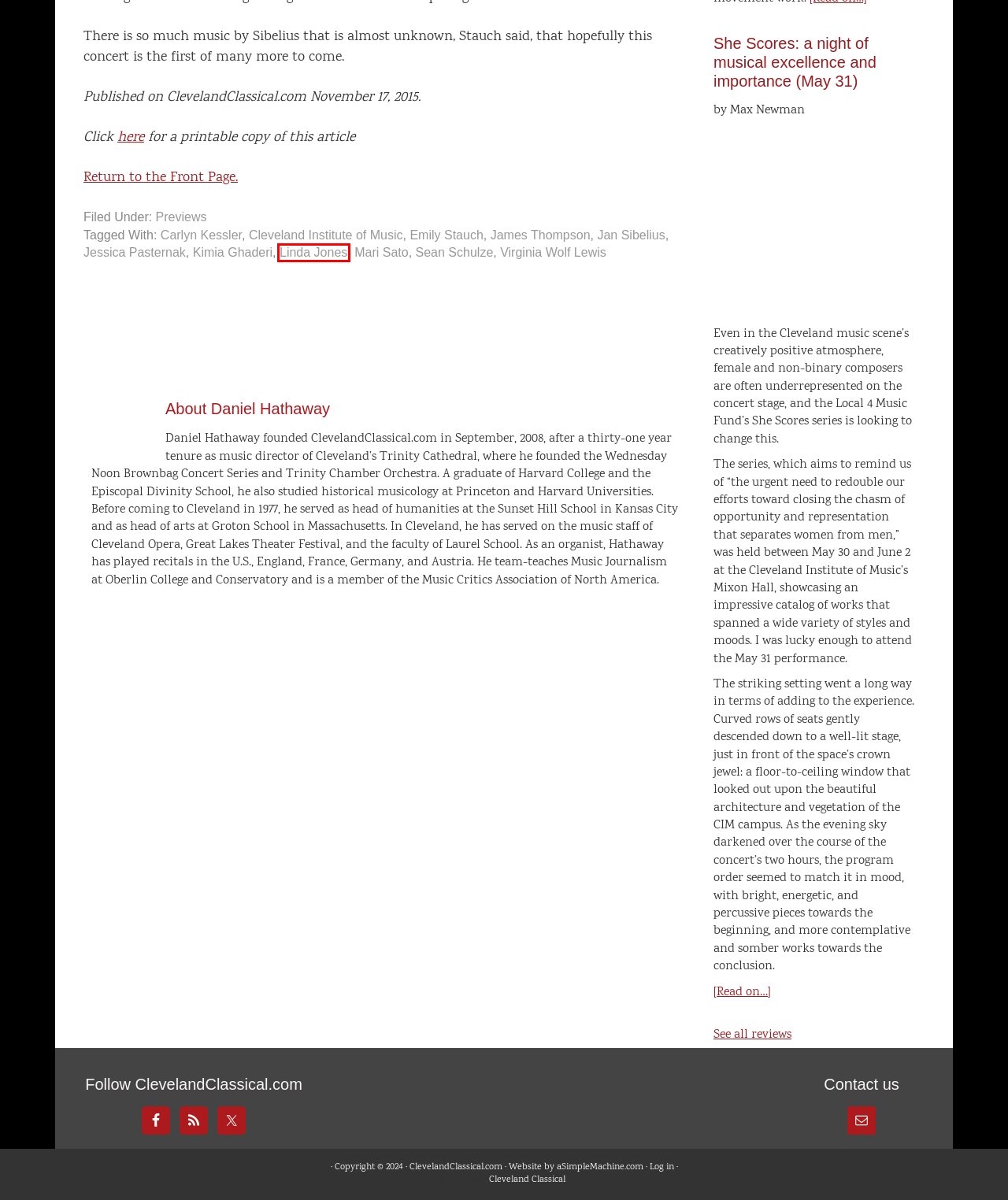With the provided screenshot showing a webpage and a red bounding box, determine which webpage description best fits the new page that appears after clicking the element inside the red box. Here are the options:
A. Log In ‹ Cleveland Classical — WordPress
B. Linda Jones Archives - Cleveland Classical
C. aSimpleMachine.com
D. Virginia Wolf Lewis Archives - Cleveland Classical
E. She Scores: a night of musical excellence and importance (May 31) - Cleveland Classical
F. Mari Sato Archives - Cleveland Classical
G. James Thompson Archives - Cleveland Classical
H. Themes Archive - StudioPress

B